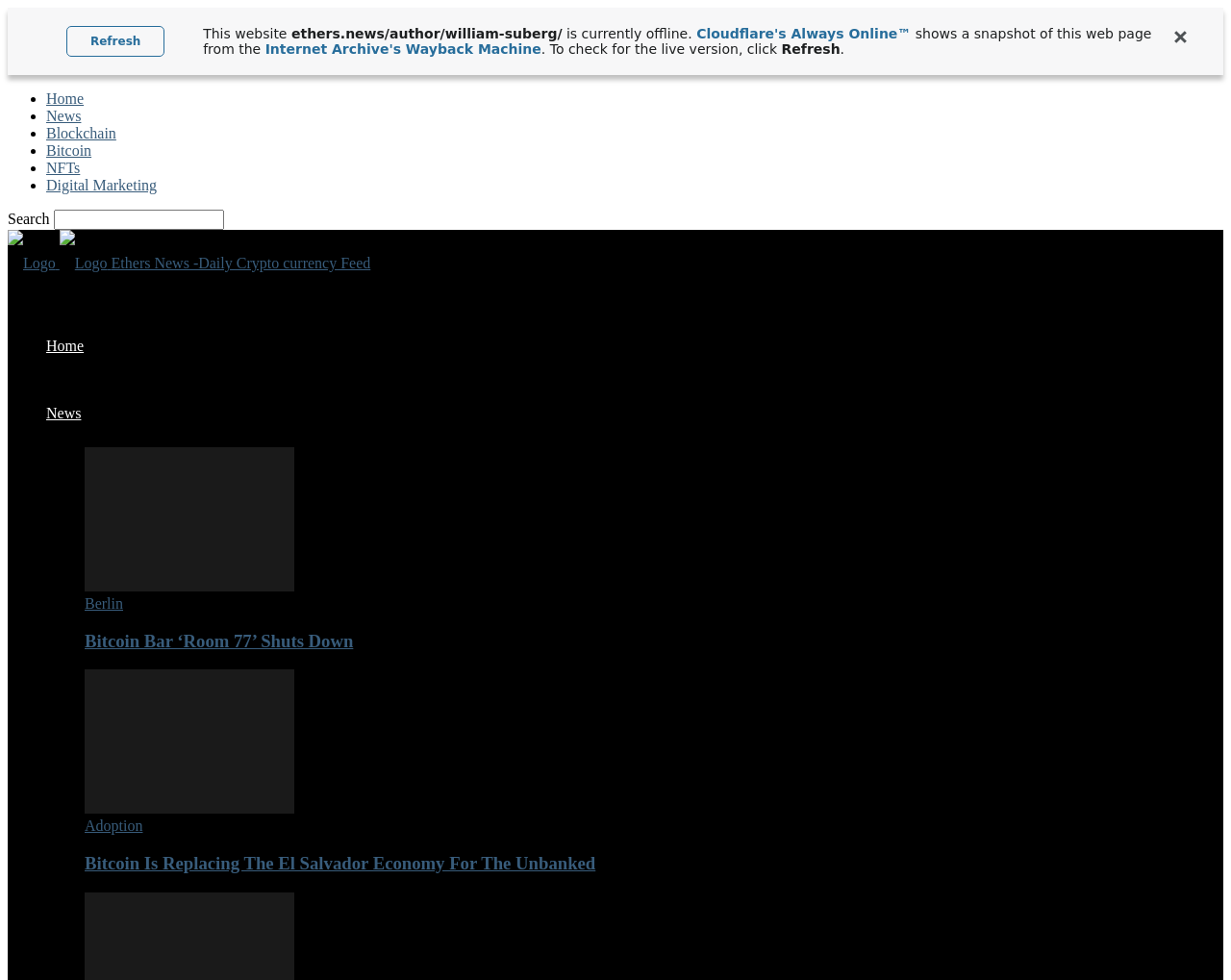Give a detailed account of the webpage.

The webpage is about William Suberg, an author at Ethers News, a daily cryptocurrency feed. At the top, there is a layout table with a refresh link on the left and a message on the right, indicating that the website is currently offline and showing a snapshot from the Internet Archive's Wayback Machine. 

Below the table, there is a list of links, including "Home", "News", "Blockchain", "Bitcoin", "NFTs", and "Digital Marketing", which are likely navigation links. 

On the top right, there is a search bar with a "Search" label and a text box. 

Above the main content, there are two logo links, one on the left and one on the right, both with an image. 

The main content is a list of news articles, each with a heading, a link, and an image. The articles are about cryptocurrency-related topics, such as the shutdown of a Bitcoin bar in Berlin and the adoption of Bitcoin in El Salvador.